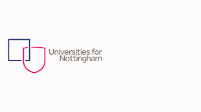Utilize the information from the image to answer the question in detail:
What is the purpose of the PhD projects?

The PhD projects are community-focused, aiming to enhance the lives of residents in Nottingham and Nottinghamshire, demonstrating the universities' commitment to engaging with the local community.